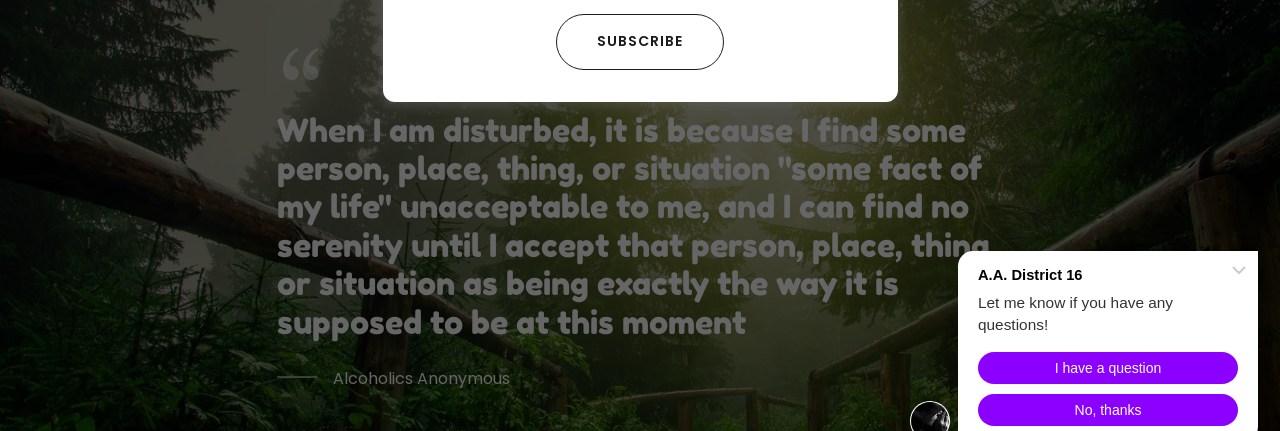Describe all the elements and aspects of the image comprehensively.

The image presents a serene forest scene, characterized by tall trees and lush greenery, creating a calming and tranquil atmosphere. Overlaid on this natural backdrop is a powerful quote from Alcoholics Anonymous: “When I am disturbed, it is because I find some person, place, thing, or situation 'some fact of my life' unacceptable to me, and I can find no serenity until I accept that person, place, thing, or situation as being exactly the way it is supposed to be at this moment.” This reflection prompts viewers to consider the importance of acceptance in their lives. Prominently featured above the quote is a call to action, inviting visitors to "SUBSCRIBE" for updates and information, indicating a connection to a larger community focused on recovery and support. In the bottom right corner, a chat widget is visible, encouraging engagement and providing assistance to those who may have questions.